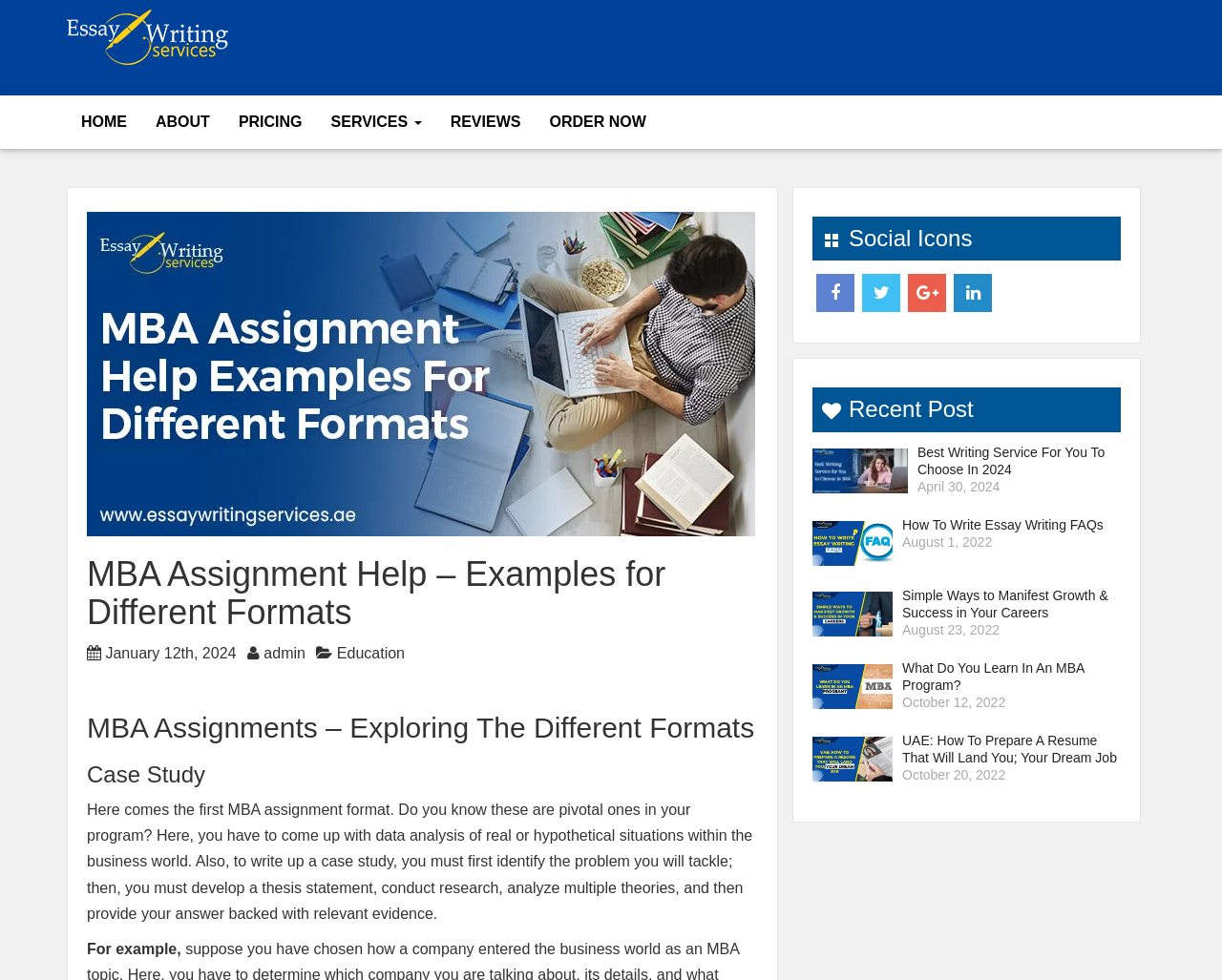Identify the bounding box coordinates of the section to be clicked to complete the task described by the following instruction: "Read the recent post about Best Writing Service for You to Choose in 2024". The coordinates should be four float numbers between 0 and 1, formatted as [left, top, right, bottom].

[0.665, 0.452, 0.917, 0.487]